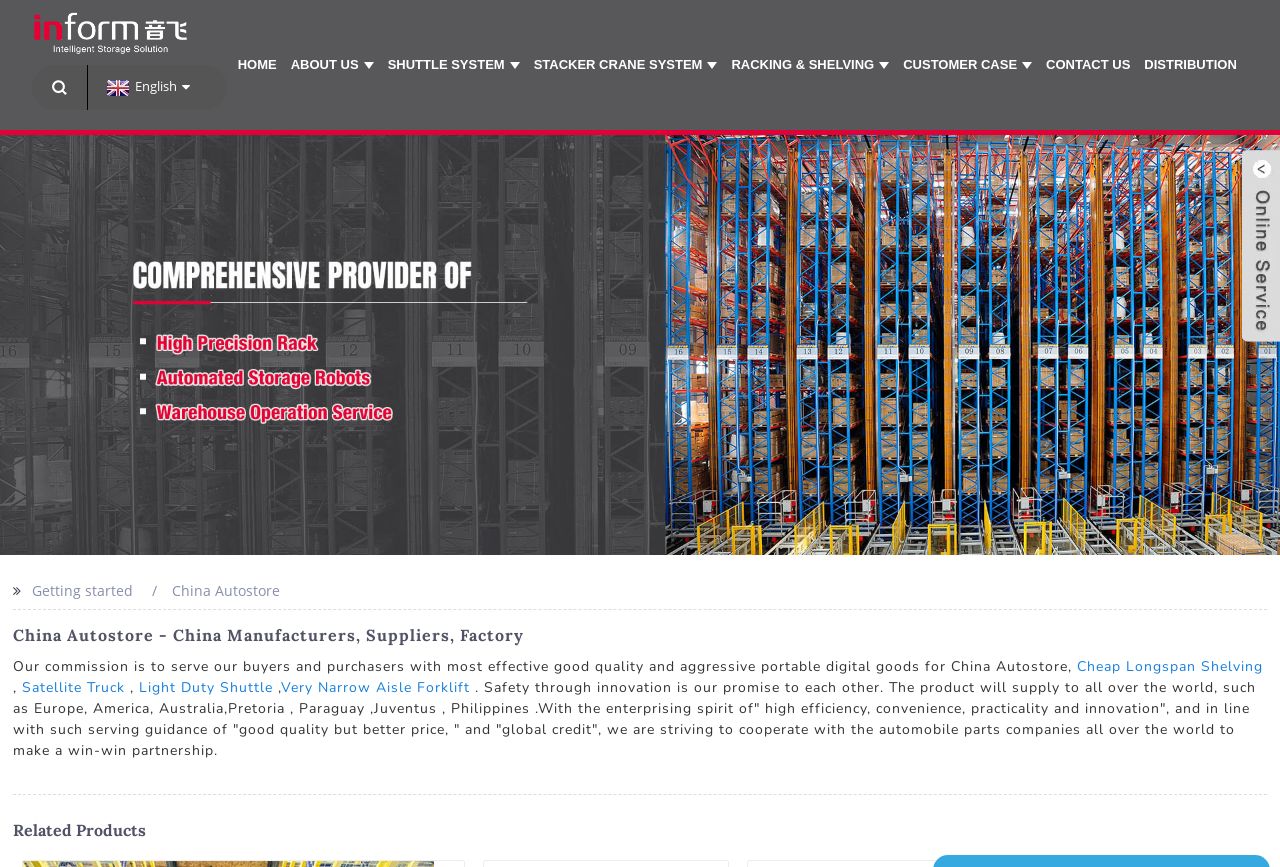Please specify the bounding box coordinates of the clickable section necessary to execute the following command: "Read the 'Final Fantasy XIV 4.1: Shirogane (Extreme) Guide'".

None